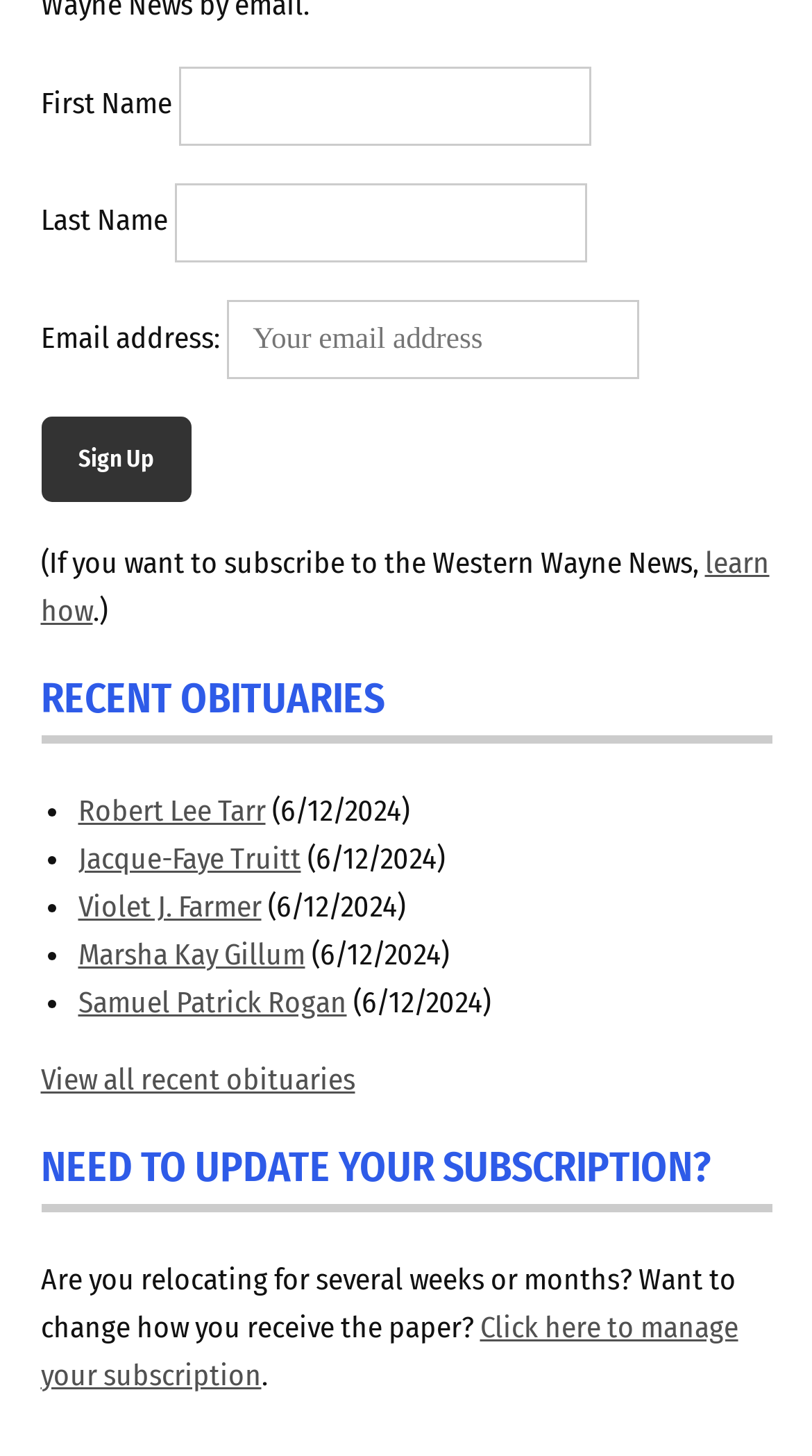Highlight the bounding box coordinates of the element you need to click to perform the following instruction: "Enter email address."

[0.278, 0.206, 0.788, 0.261]